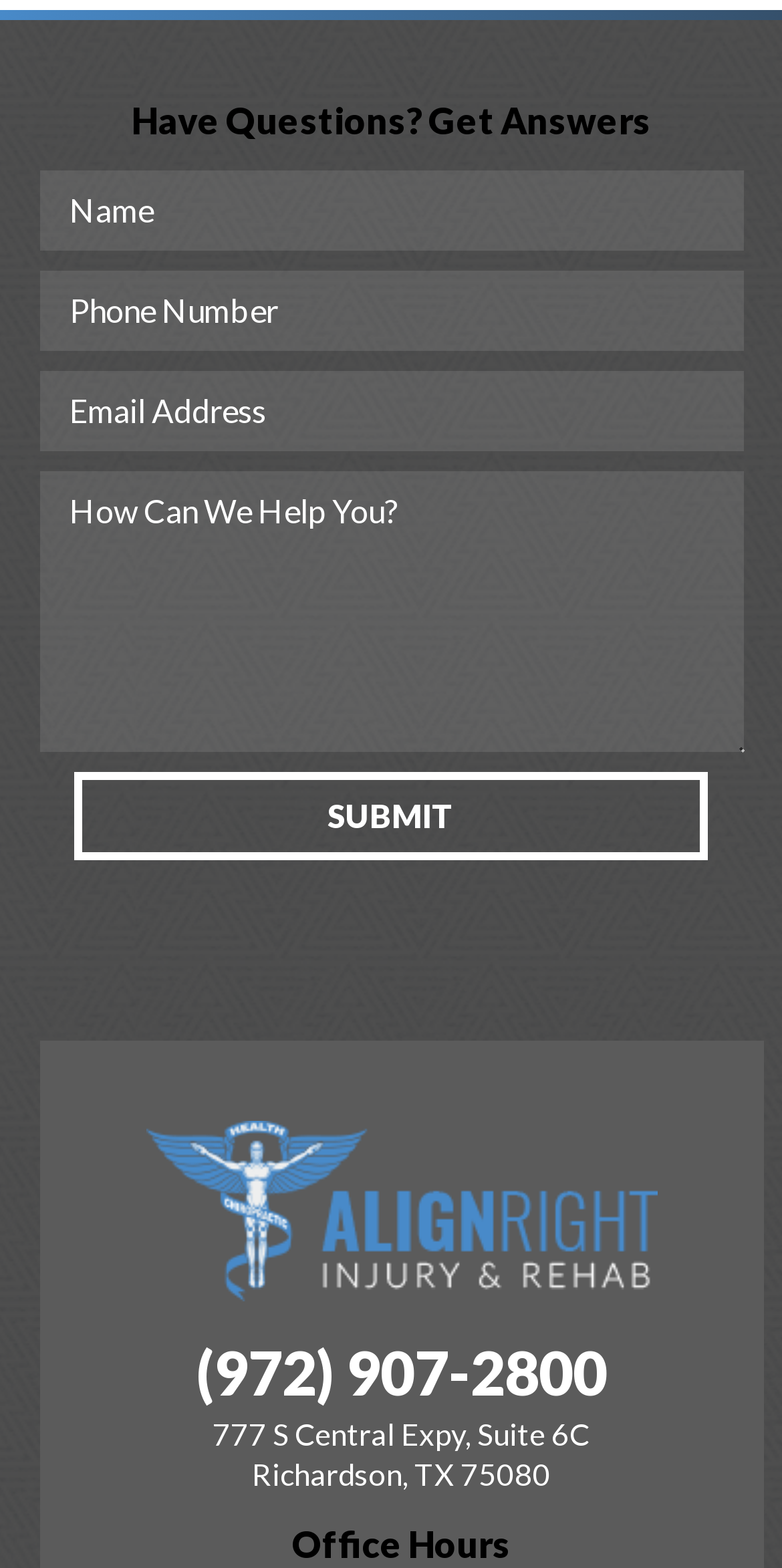Based on the image, please elaborate on the answer to the following question:
What is the last section of the webpage about?

The last section of the webpage has a heading 'Office Hours', but the specific hours are not provided. This section may be used to display the office hours in the future or provide additional information about the office schedule.